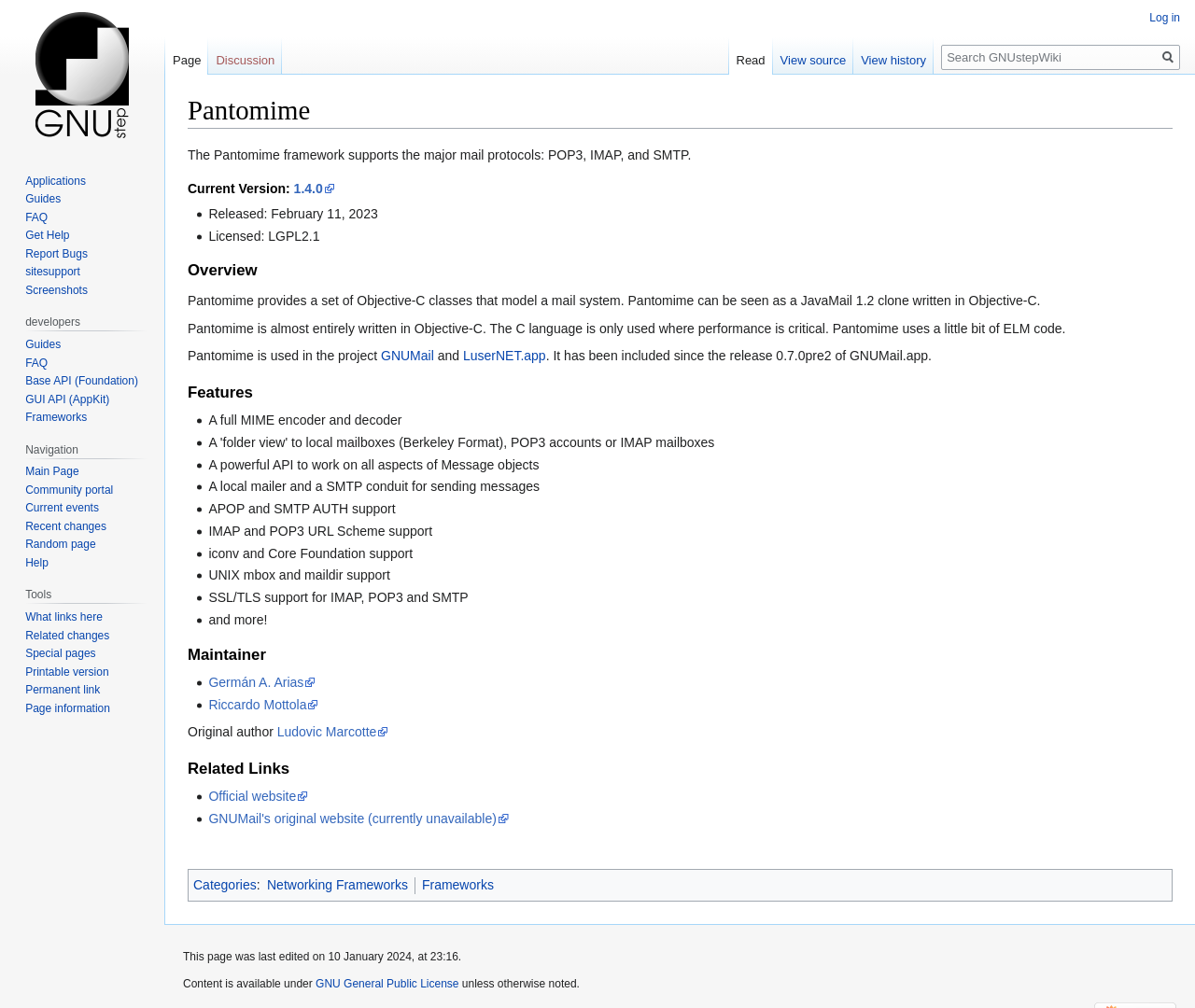Specify the bounding box coordinates of the element's region that should be clicked to achieve the following instruction: "View source". The bounding box coordinates consist of four float numbers between 0 and 1, in the format [left, top, right, bottom].

[0.647, 0.037, 0.714, 0.074]